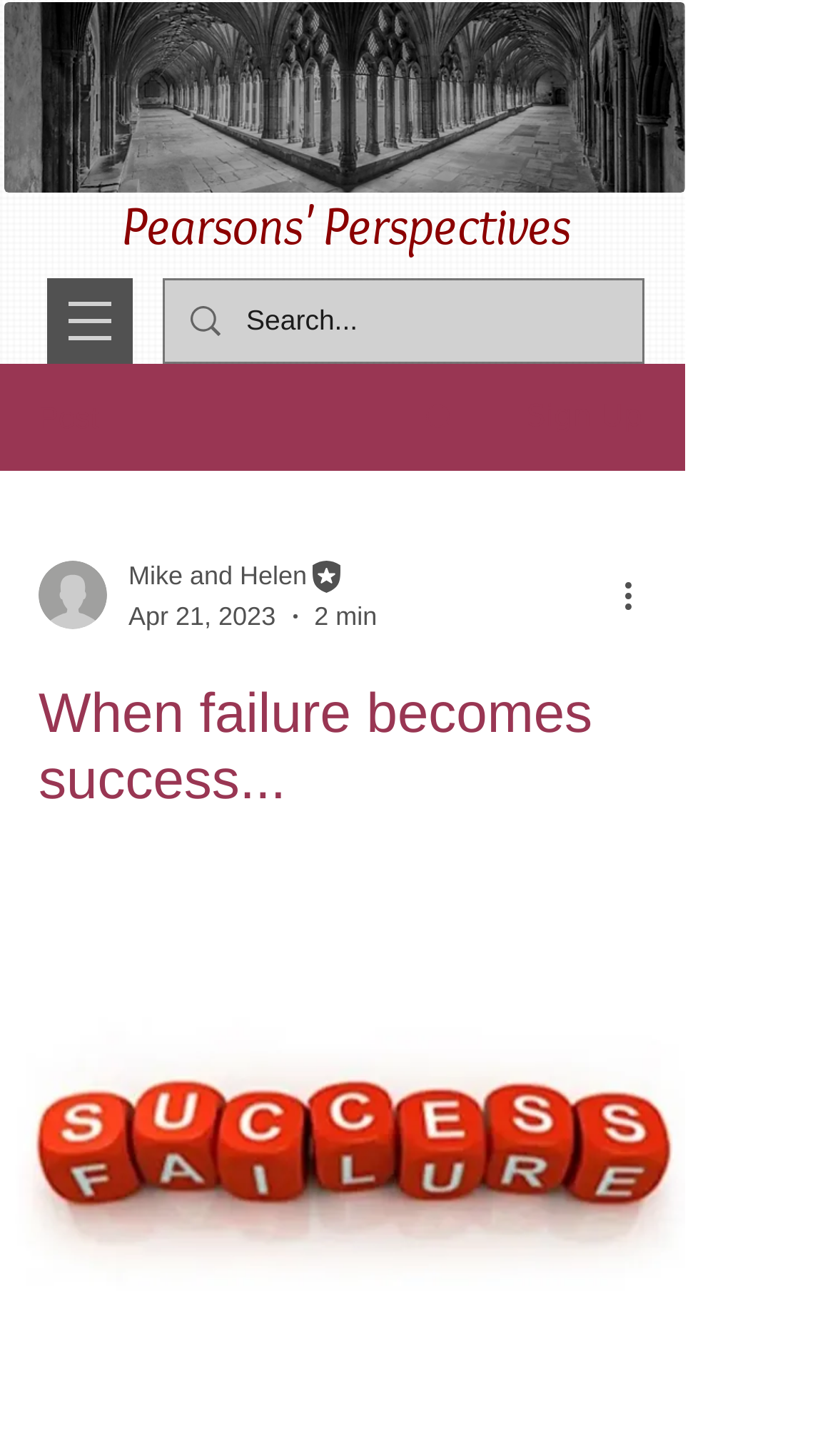Please find the main title text of this webpage.

When failure becomes success...